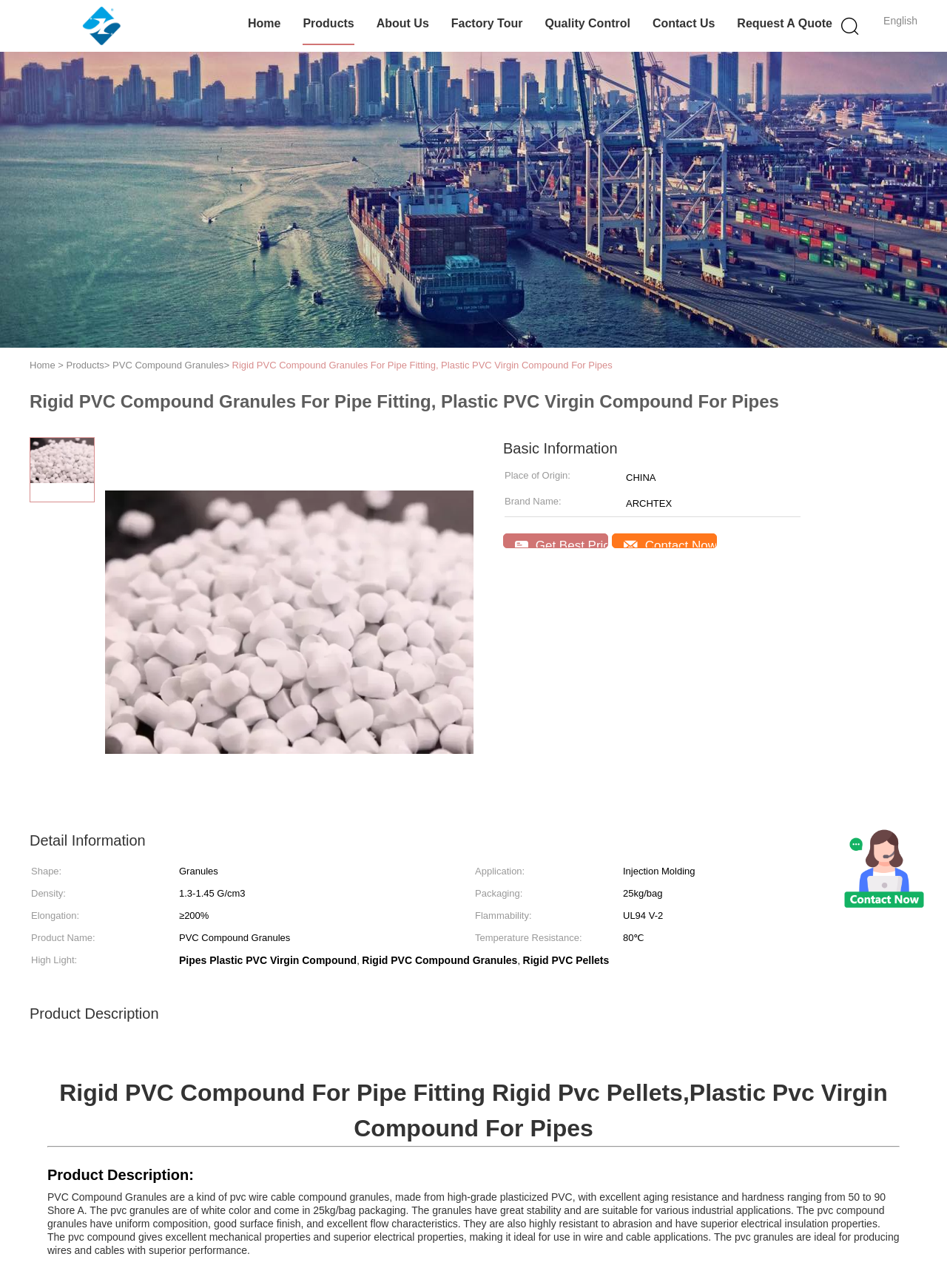Please identify the bounding box coordinates of the clickable element to fulfill the following instruction: "Click the 'Get Best Price' link". The coordinates should be four float numbers between 0 and 1, i.e., [left, top, right, bottom].

[0.531, 0.414, 0.642, 0.426]